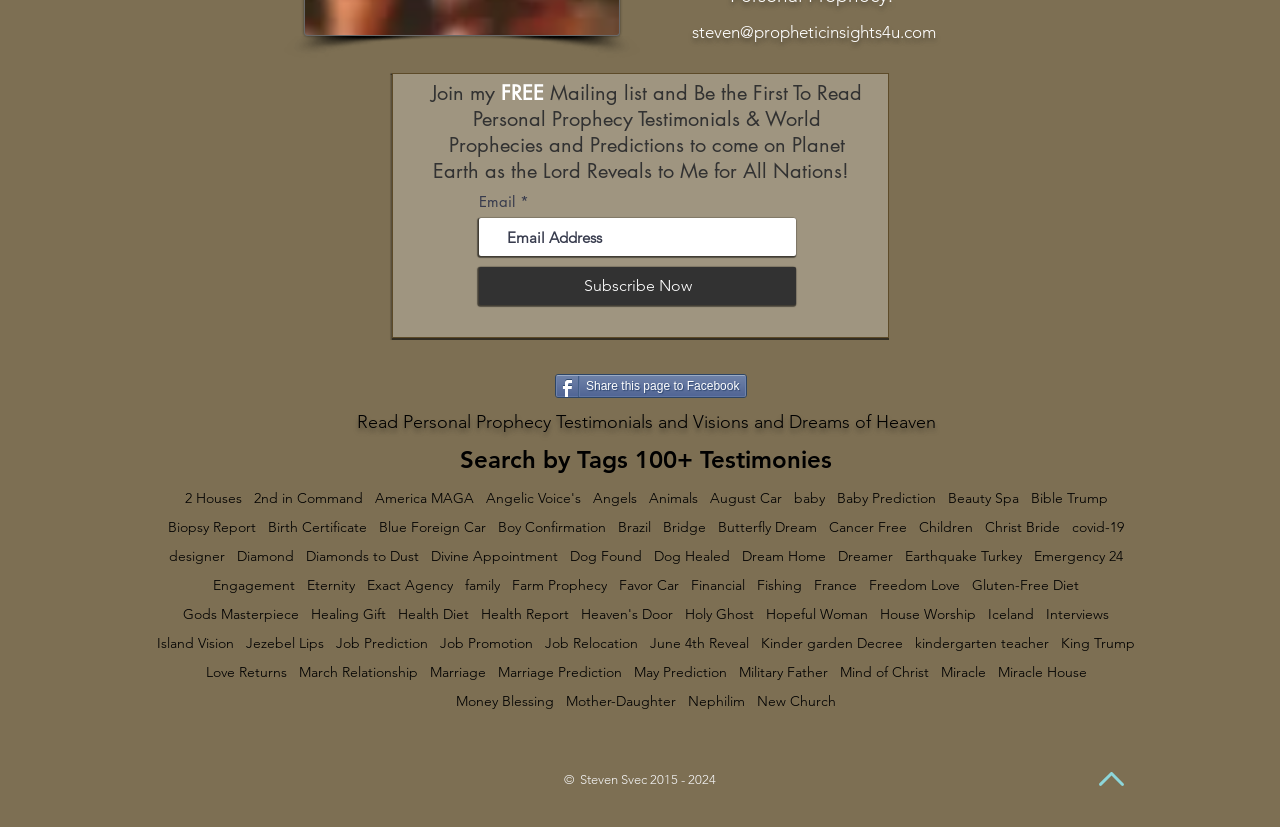Please identify the bounding box coordinates of where to click in order to follow the instruction: "Click on the '2 Houses' tag".

[0.144, 0.593, 0.189, 0.614]